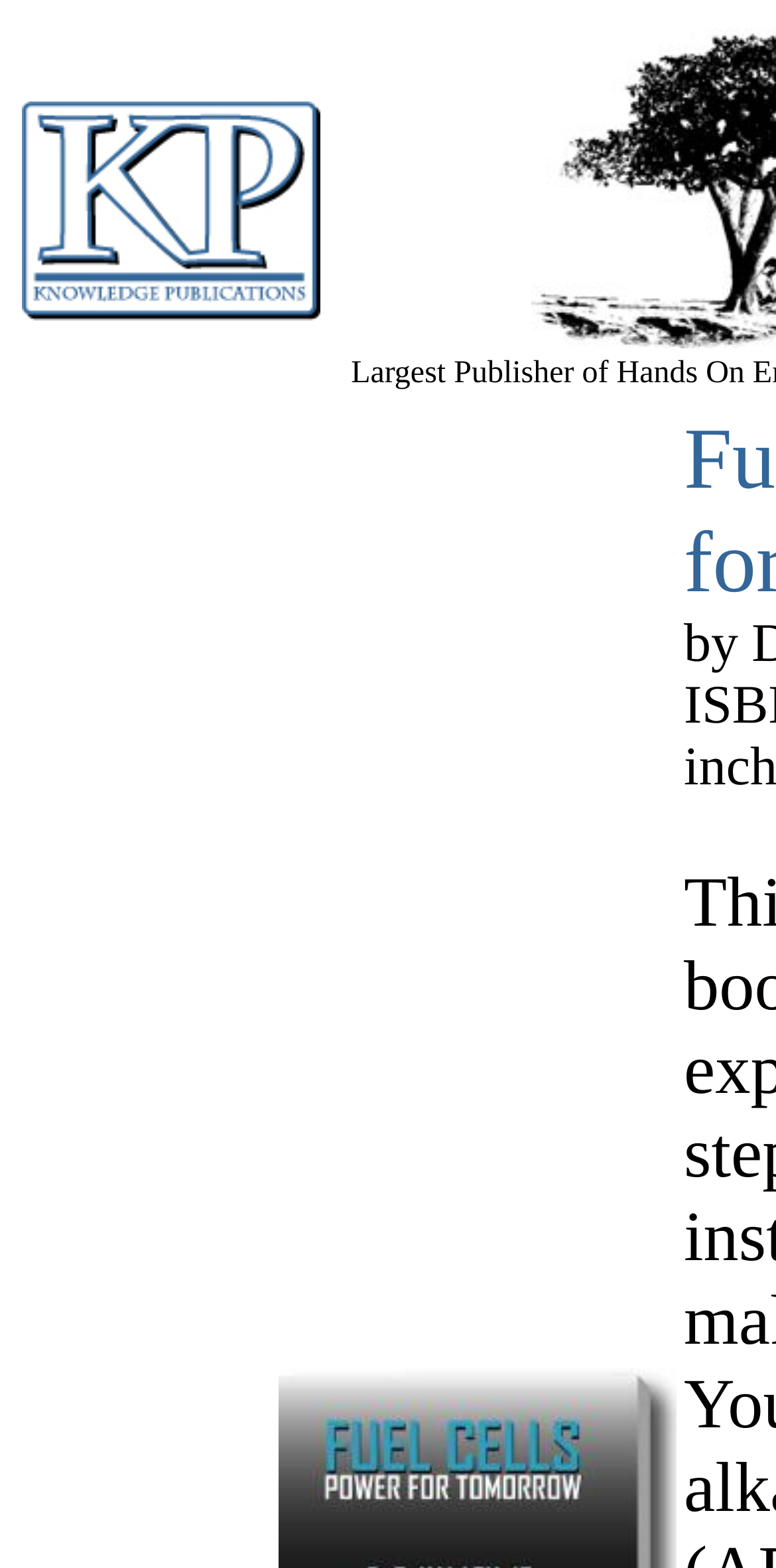Please find and give the text of the main heading on the webpage.

Table of Contents